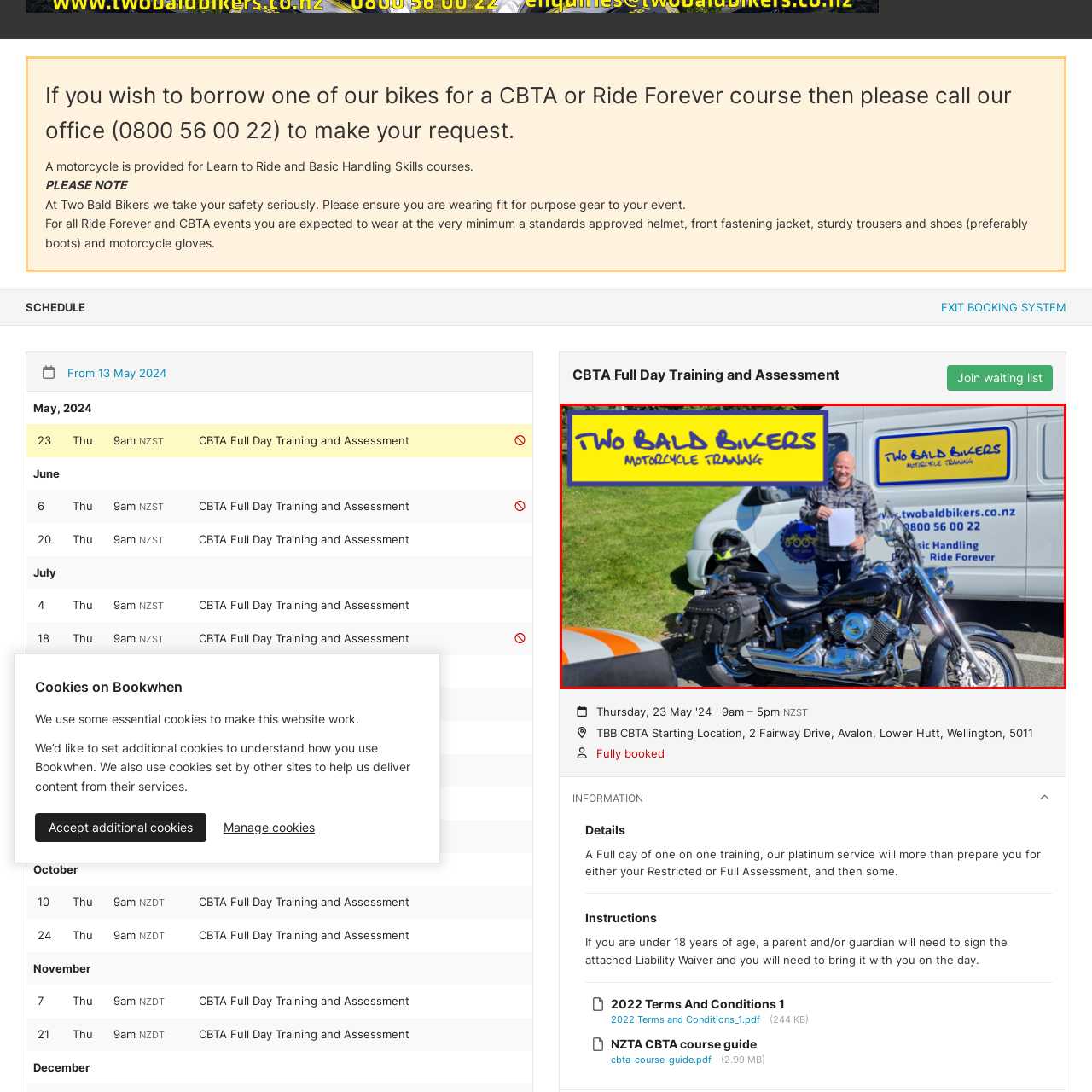What is the atmosphere of the setting?
Please analyze the image within the red bounding box and respond with a detailed answer to the question.

The setting of the image is outdoors, with a lush green lawn that reflects a sunny day, creating an inviting atmosphere for potential riders, making them feel welcome and encouraged to take up motorcycle training.